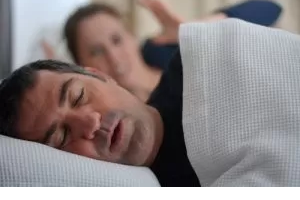Provide a comprehensive description of the image.

The image portrays a serene scene of a man peacefully sleeping, his face relaxed and slightly turned, suggesting a deep slumber. He is resting on a white pillow, partially covered by a light-colored blanket. In the background, a woman can be seen, possibly indicating concern, as she appears to be gesturing or turning towards him, suggesting that he may be experiencing issues like snoring or disrupted sleep. This image relates to the broader topic of sleep apnea, a condition that affects millions and can cause significant disturbances during sleep, such as loud snoring, which may lead to health complications if left untreated. The accompanying text discusses the seriousness of sleep apnea, its prevalence, and the importance of awareness and diagnosis.